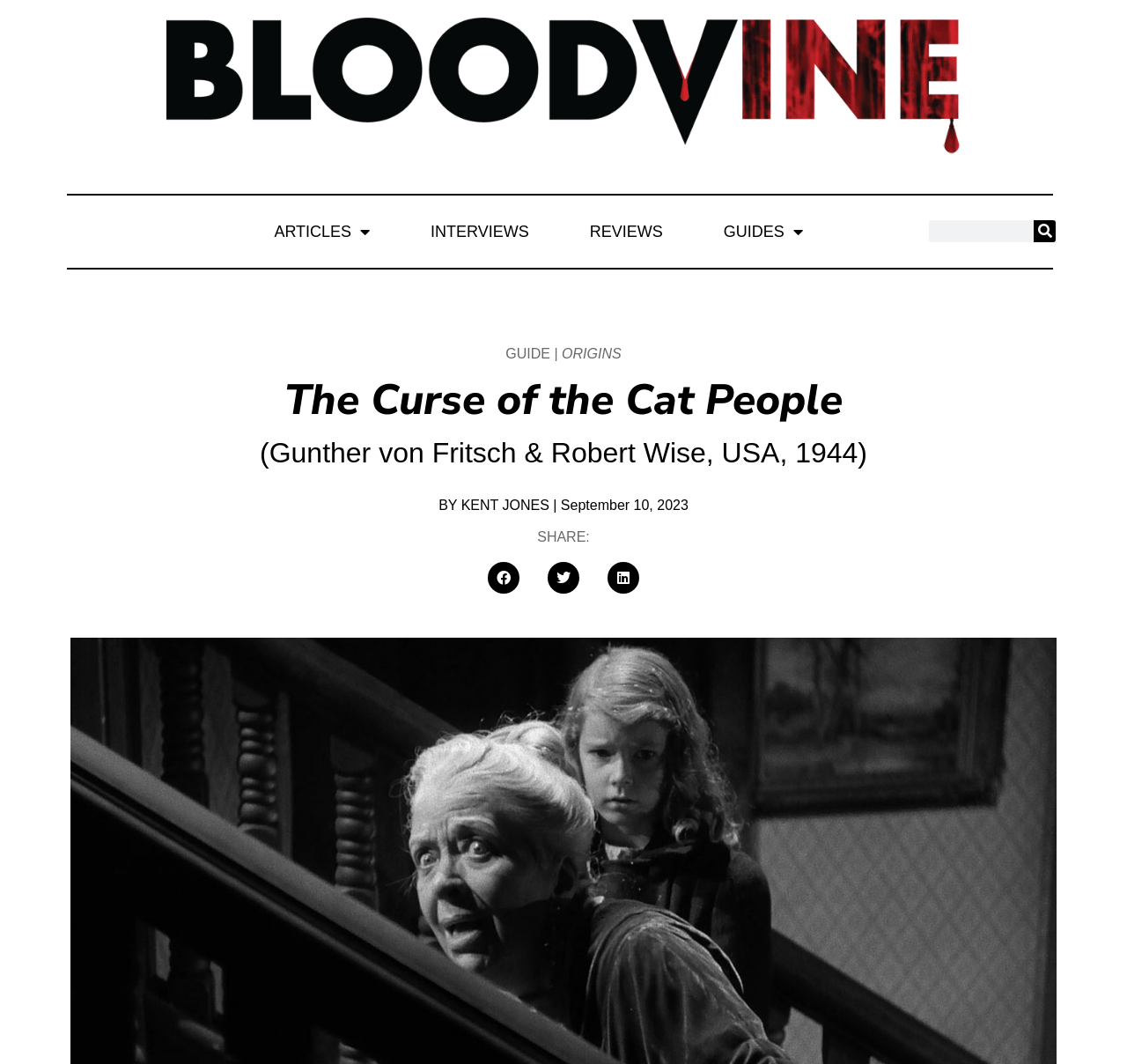Identify and extract the main heading from the webpage.

The Curse of the Cat People